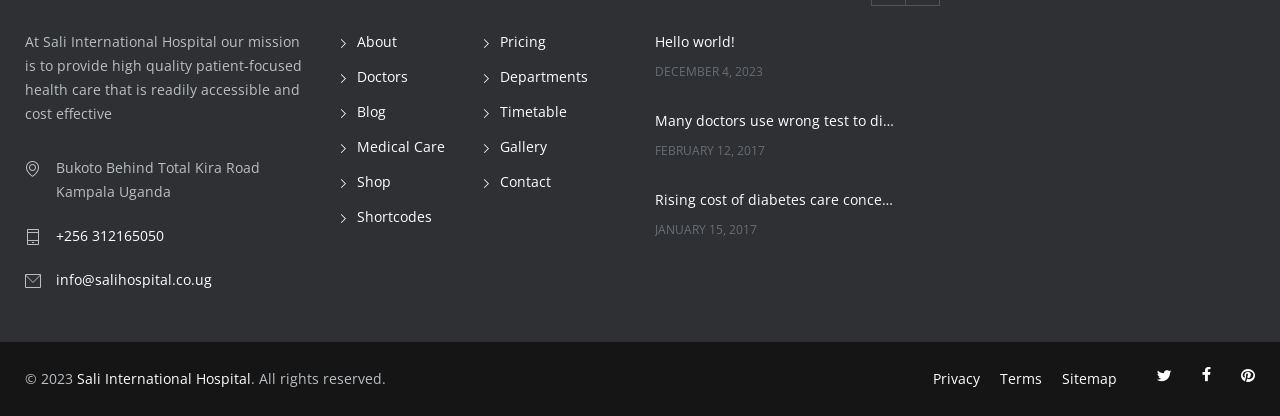Given the description "Sali International Hospital", determine the bounding box of the corresponding UI element.

[0.06, 0.886, 0.196, 0.932]